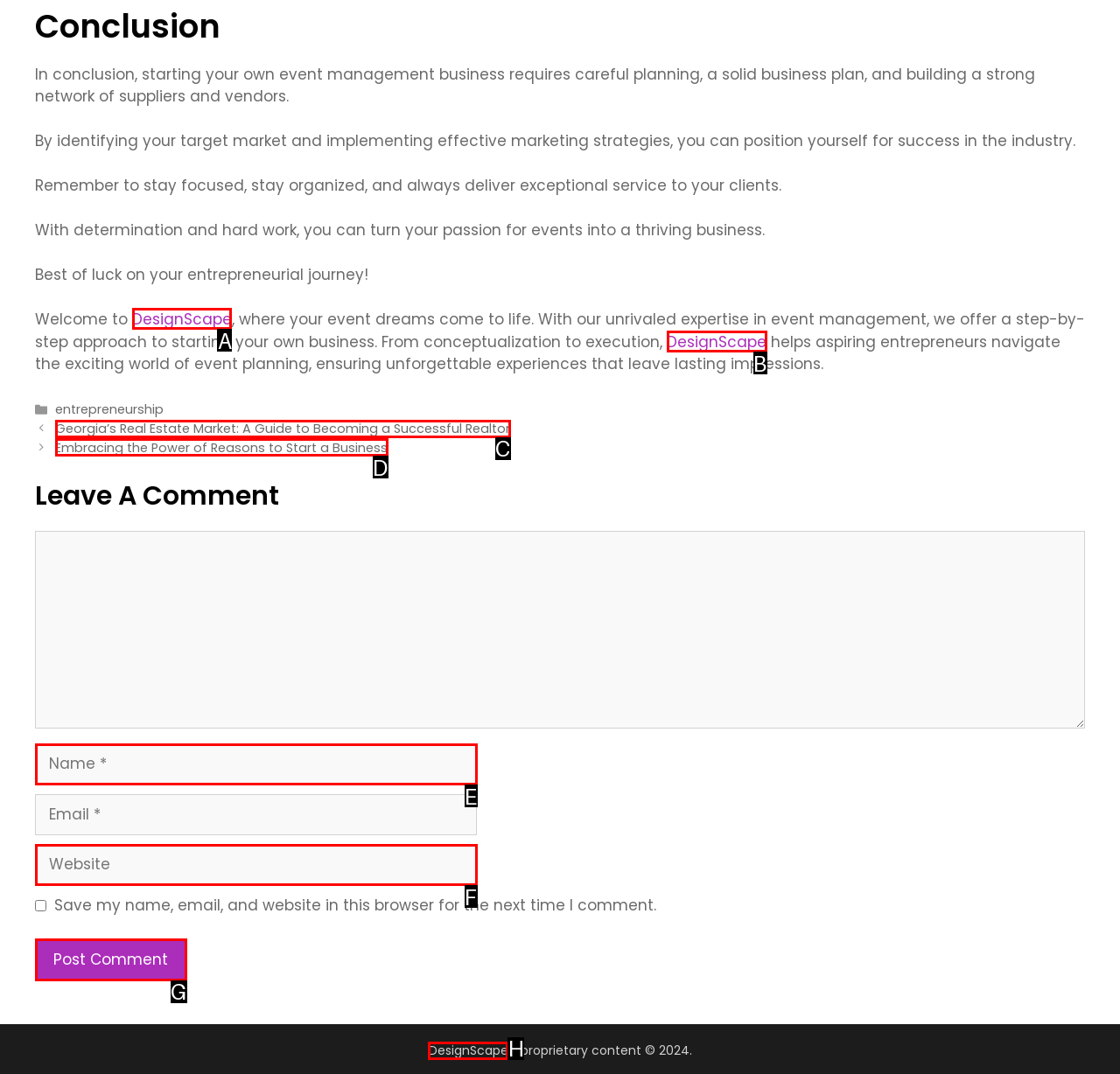For the task "Click on the 'DesignScape' link", which option's letter should you click? Answer with the letter only.

A